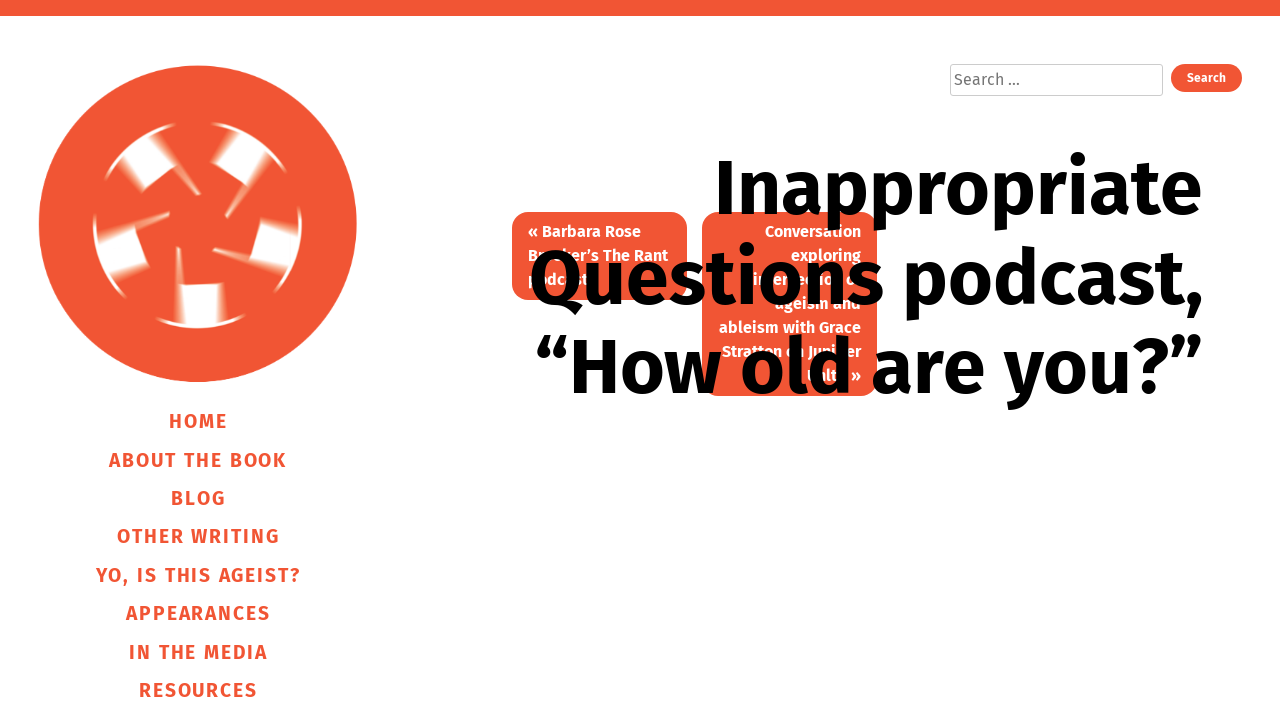What is the purpose of the search box?
Examine the screenshot and reply with a single word or phrase.

To search the website